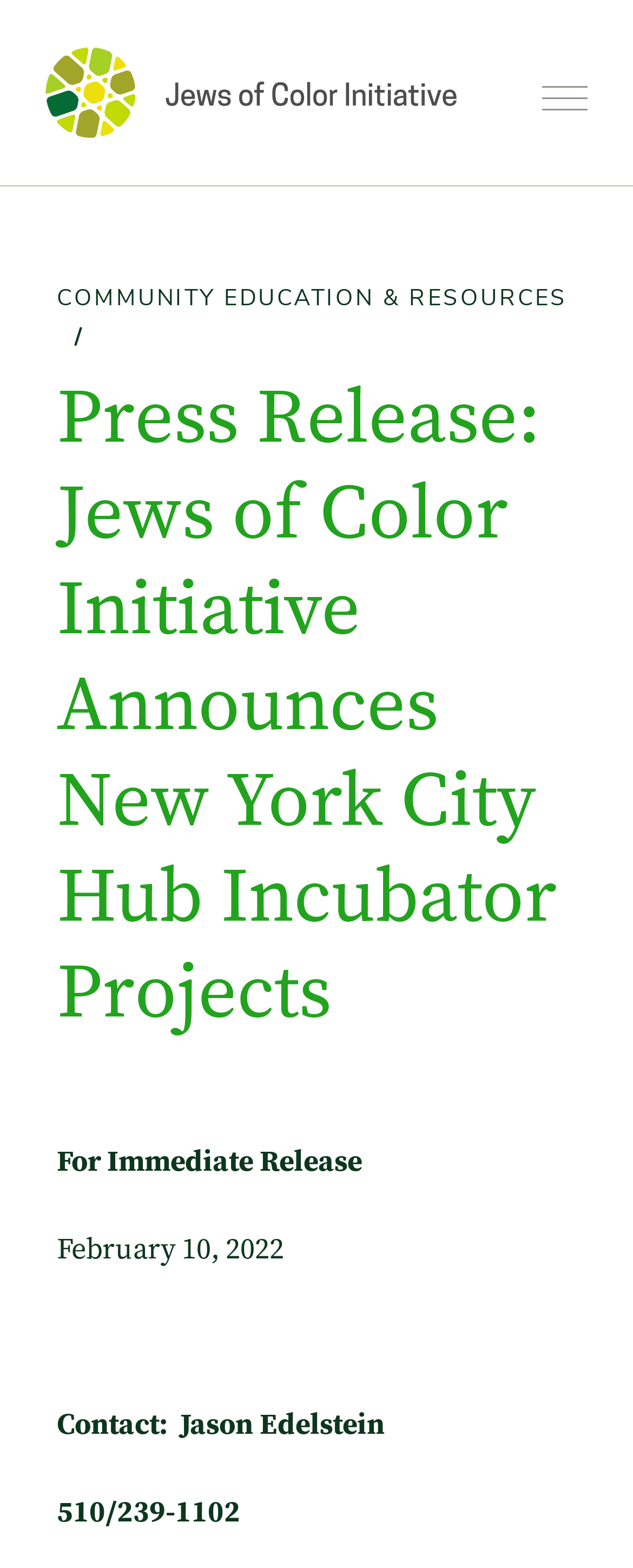What is the organization mentioned in the press release?
From the image, respond with a single word or phrase.

Jews of Color Initiative